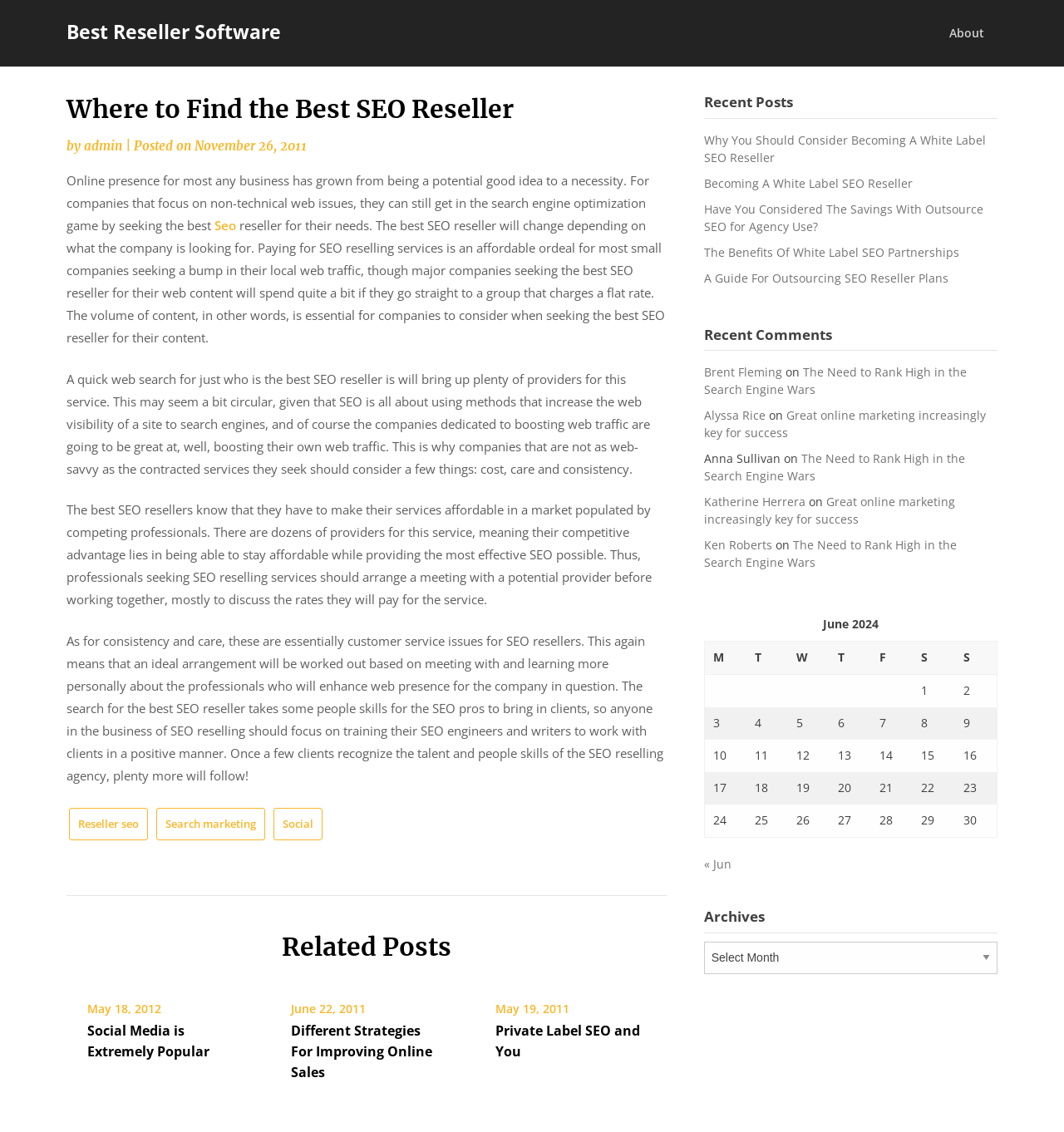What is the text of the webpage's headline?

Where to Find the Best SEO Reseller